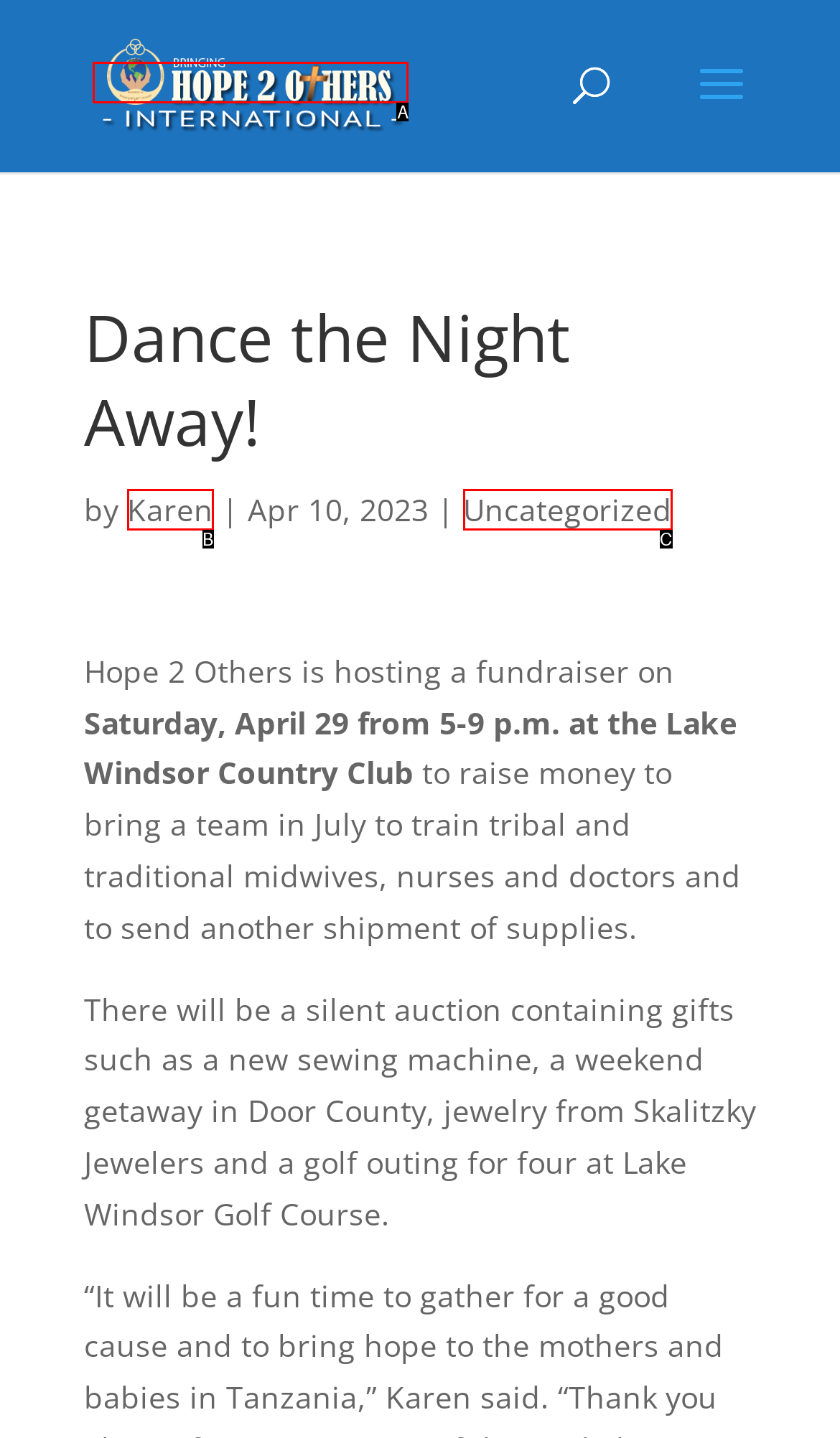Using the provided description: Uncategorized, select the most fitting option and return its letter directly from the choices.

C